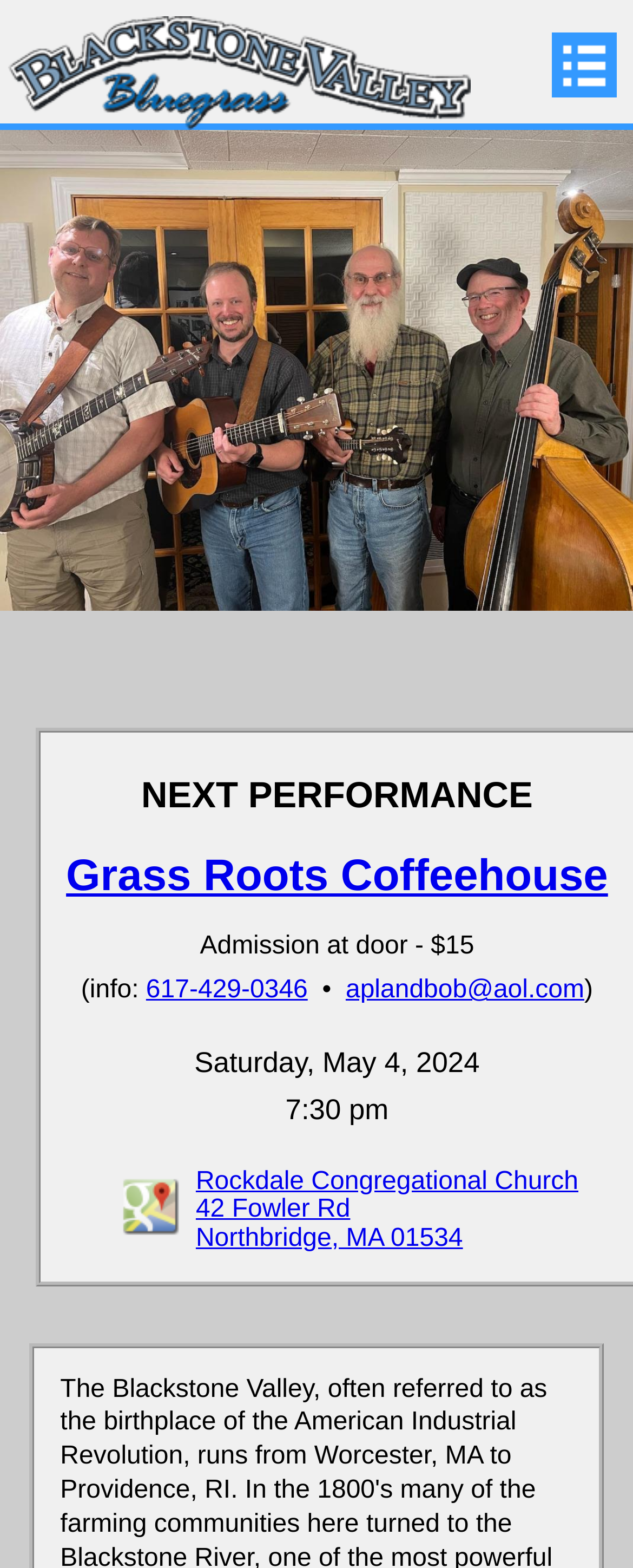Find the bounding box coordinates for the HTML element specified by: "alt="Blackstone Valley Bluegrass Band logo"".

[0.013, 0.01, 0.782, 0.087]